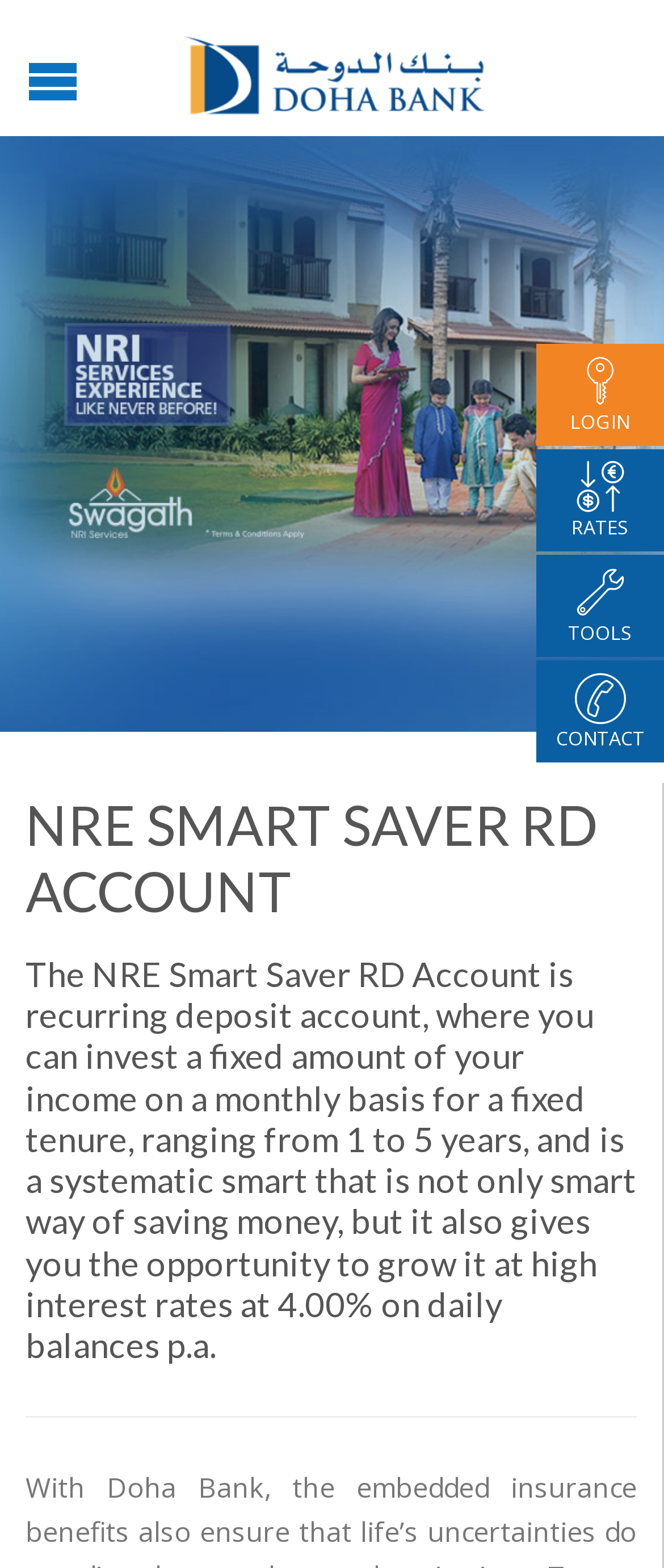What type of account is NRE Smart Saver RD?
Give a one-word or short-phrase answer derived from the screenshot.

Recurring deposit account